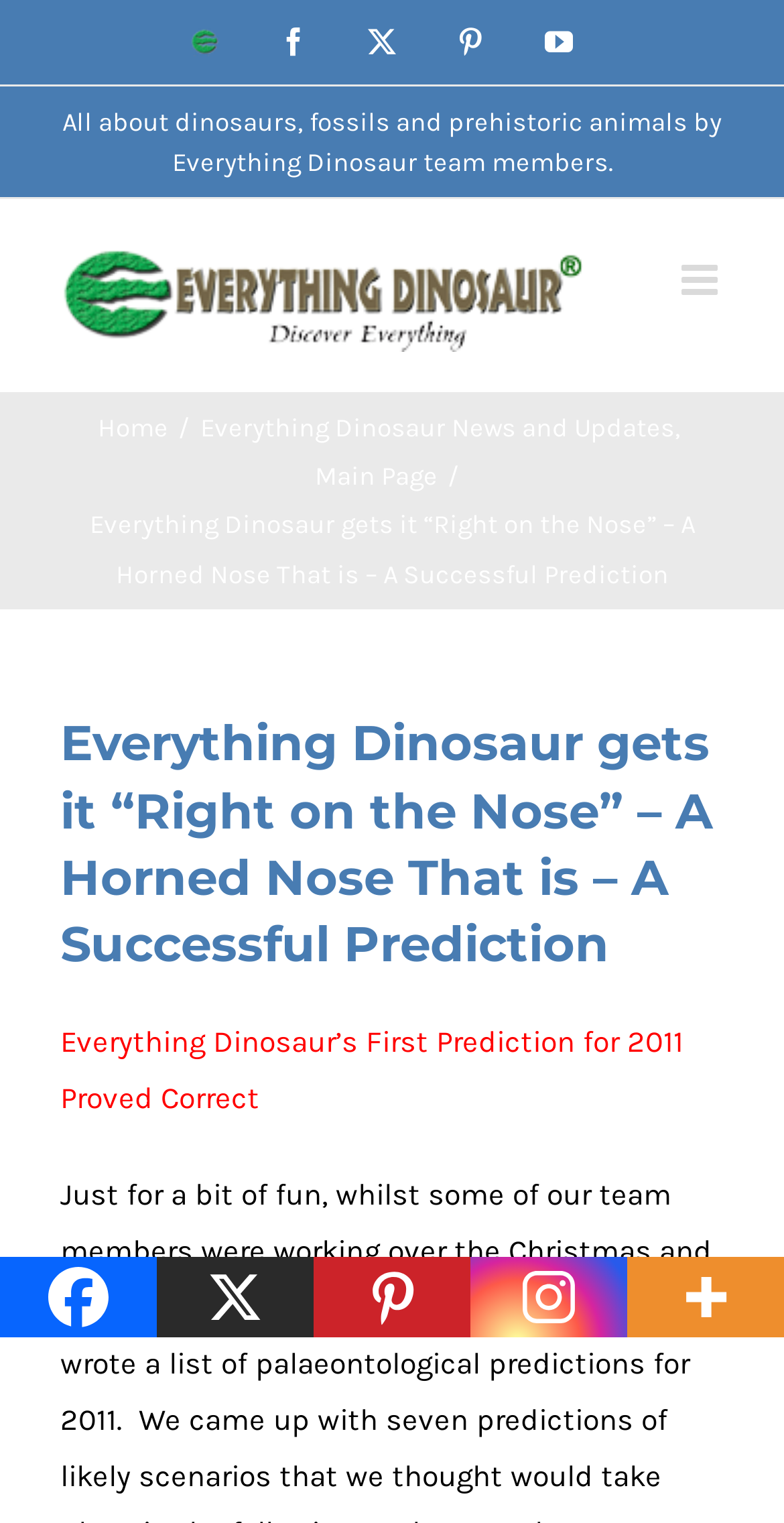Locate the bounding box coordinates of the area where you should click to accomplish the instruction: "Click the menu button".

None